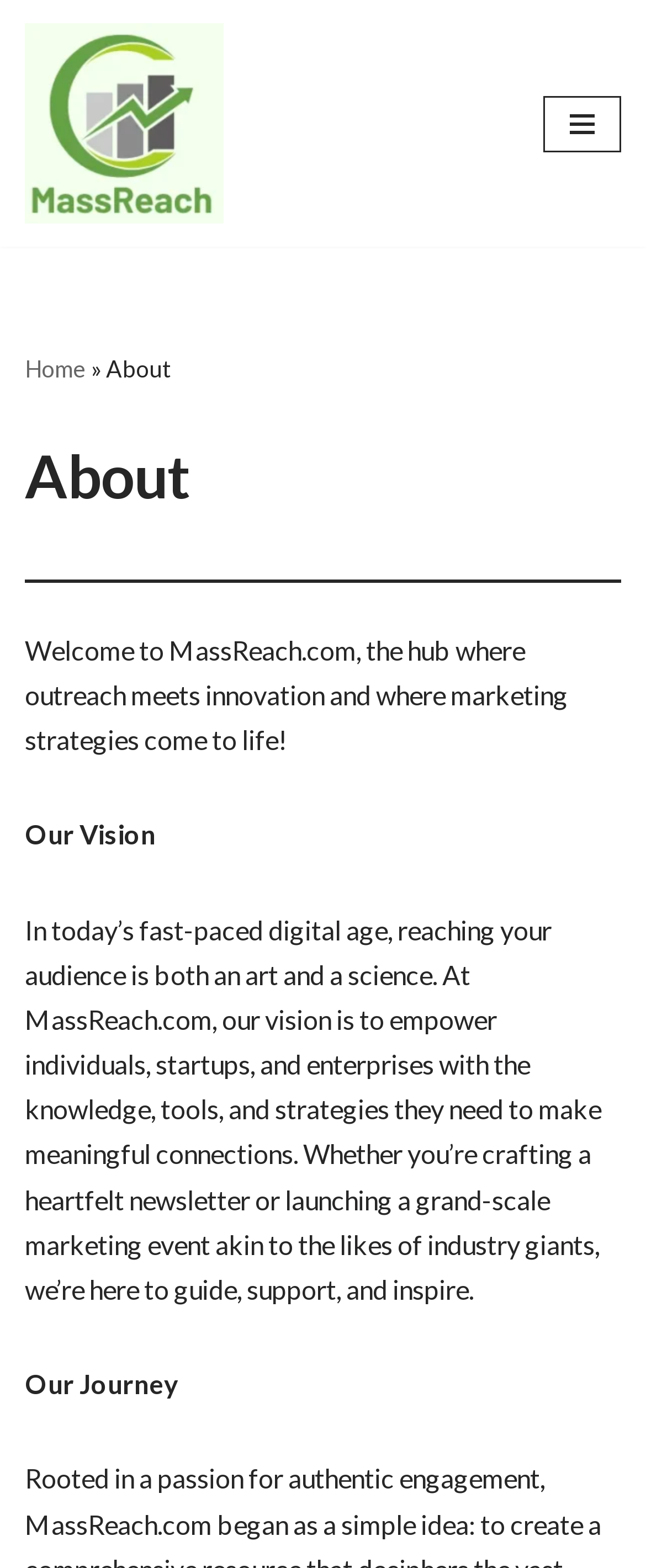How many sections are there in the about page? Please answer the question using a single word or phrase based on the image.

3